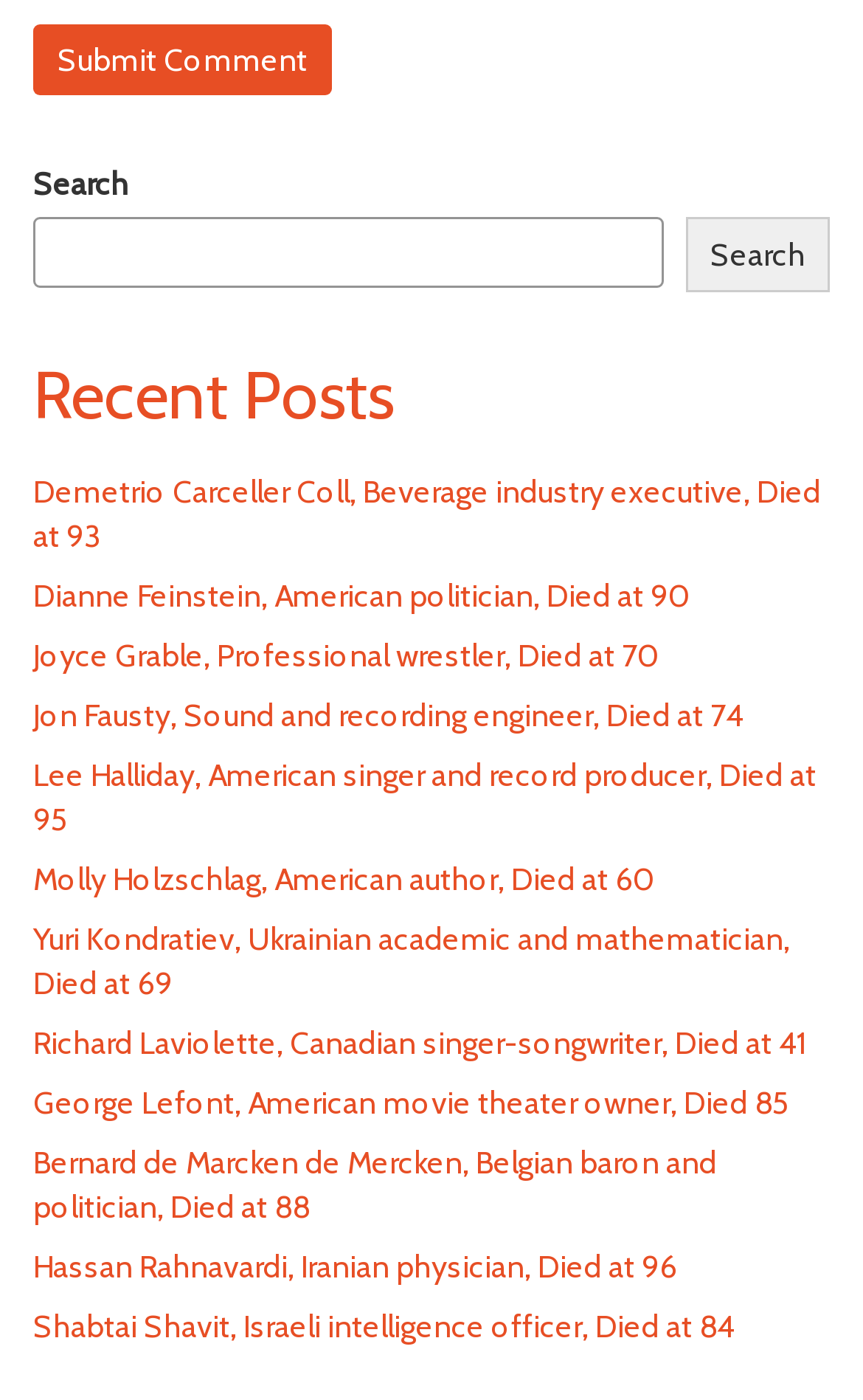Predict the bounding box coordinates for the UI element described as: "name="submit" value="Submit Comment"". The coordinates should be four float numbers between 0 and 1, presented as [left, top, right, bottom].

[0.038, 0.018, 0.385, 0.068]